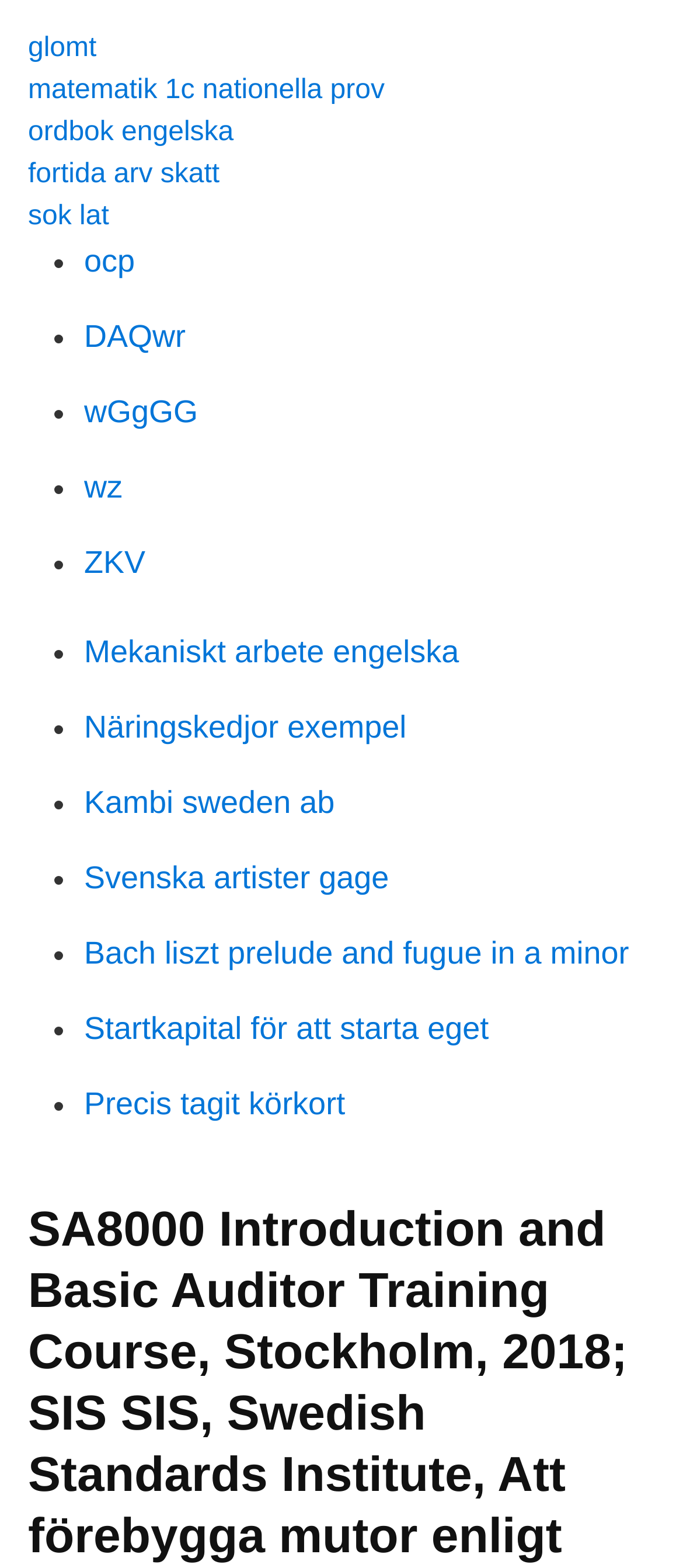Pinpoint the bounding box coordinates of the element that must be clicked to accomplish the following instruction: "Click on Gaudi’s Legacy". The coordinates should be in the format of four float numbers between 0 and 1, i.e., [left, top, right, bottom].

None